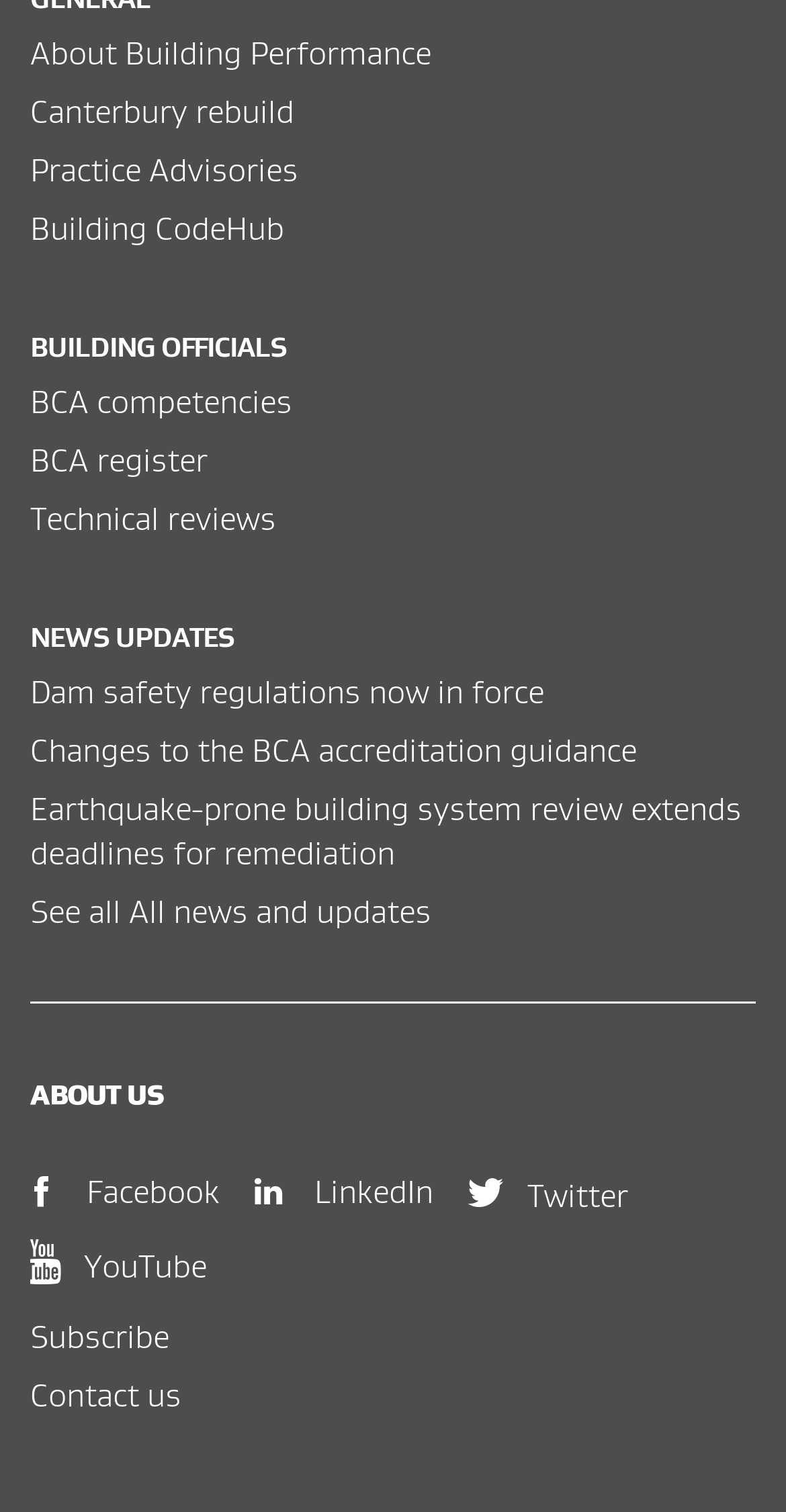What can be done through the 'Subscribe' link?
Using the visual information, answer the question in a single word or phrase.

Get updates